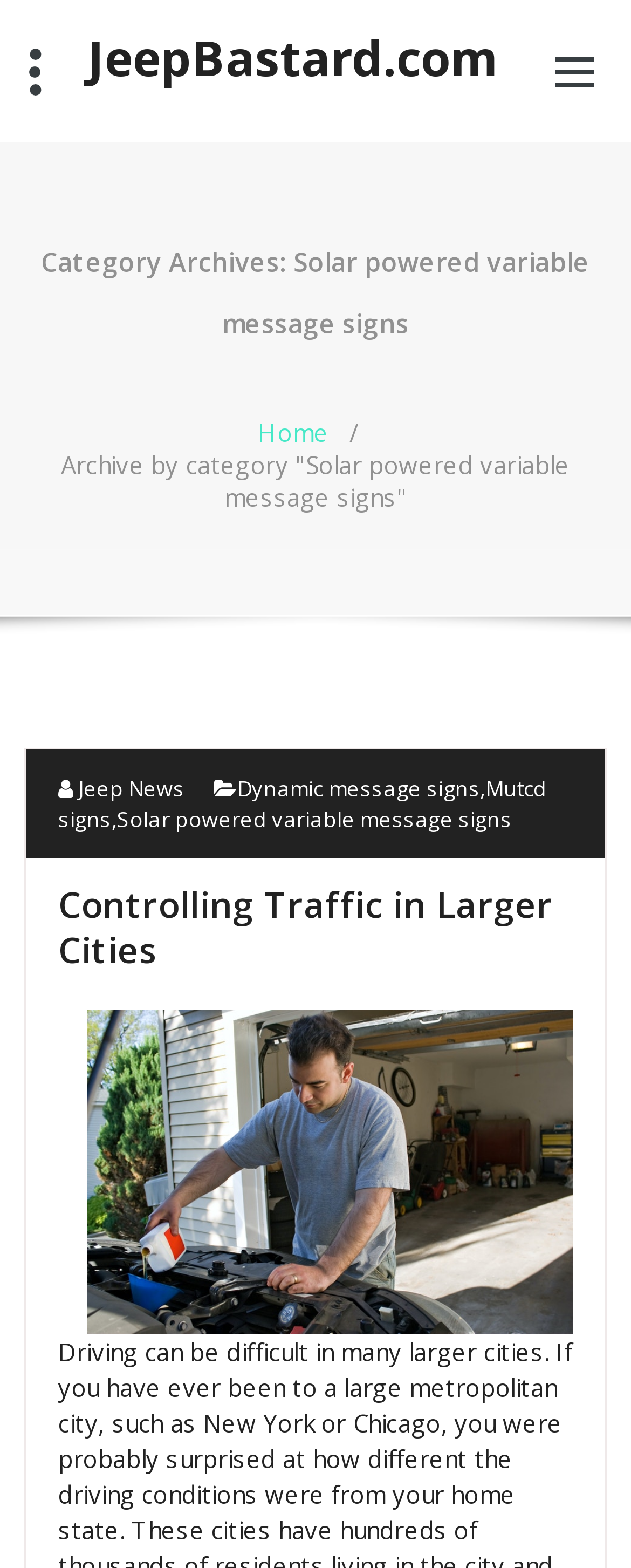How many sections are in the webpage? Look at the image and give a one-word or short phrase answer.

3